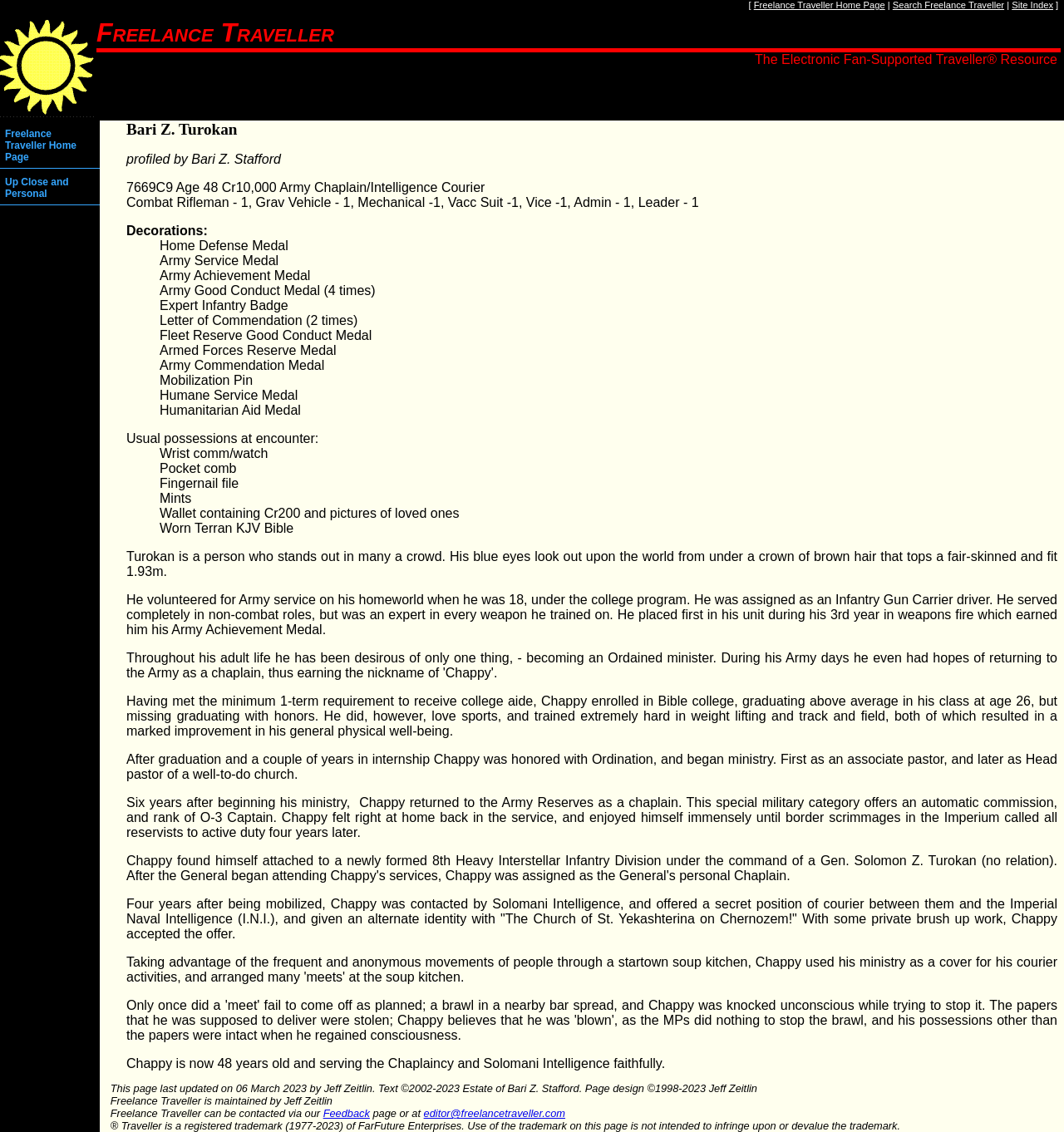What is the name of the Bible that Bari Z. Turokan carries?
Please provide a detailed answer to the question.

The answer can be found in the text 'Worn Terran KJV Bible' which is listed as one of Bari Z. Turokan's usual possessions.